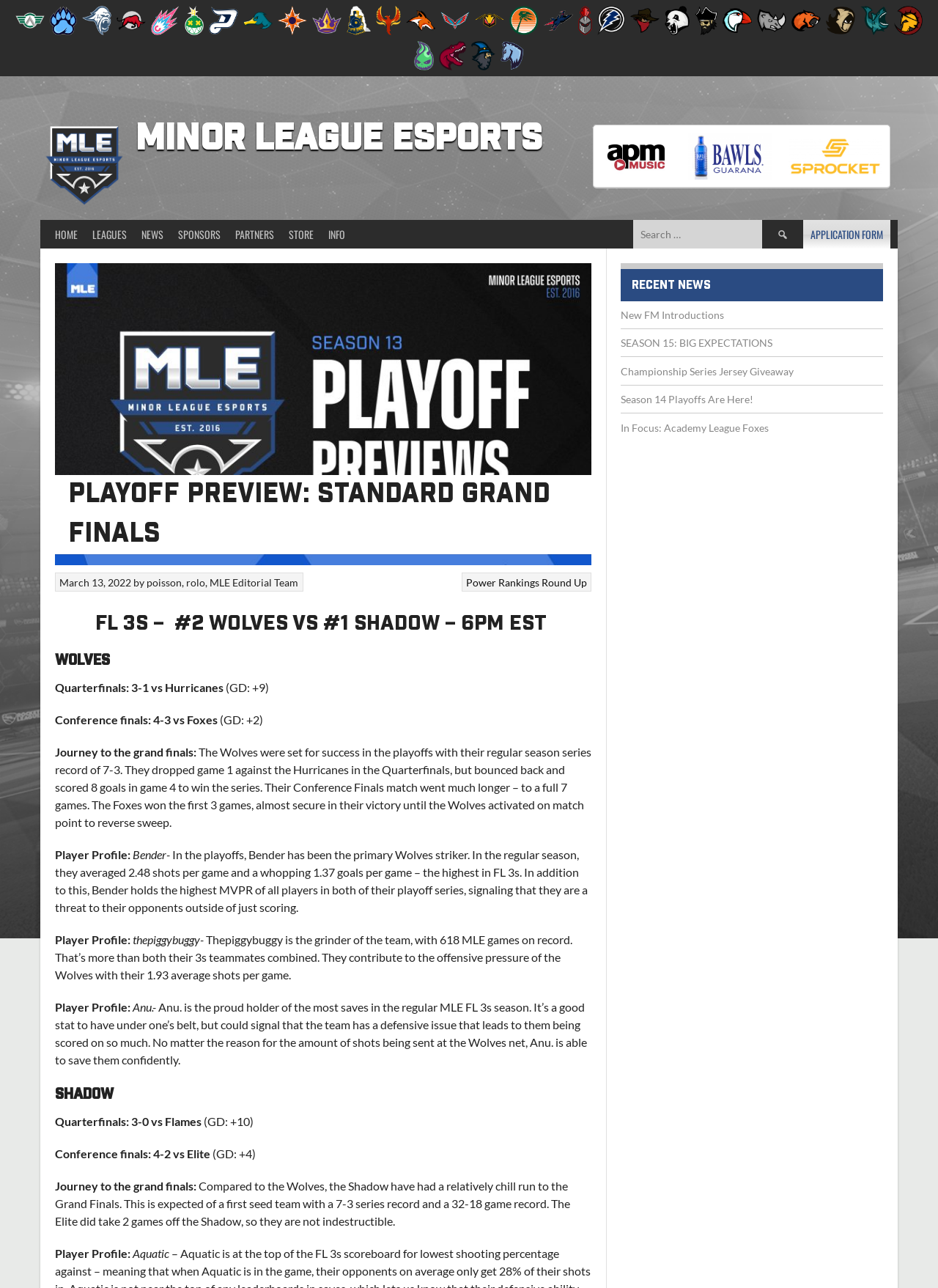Please find the bounding box coordinates of the element that you should click to achieve the following instruction: "Click on Aviators". The coordinates should be presented as four float numbers between 0 and 1: [left, top, right, bottom].

[0.015, 0.007, 0.049, 0.024]